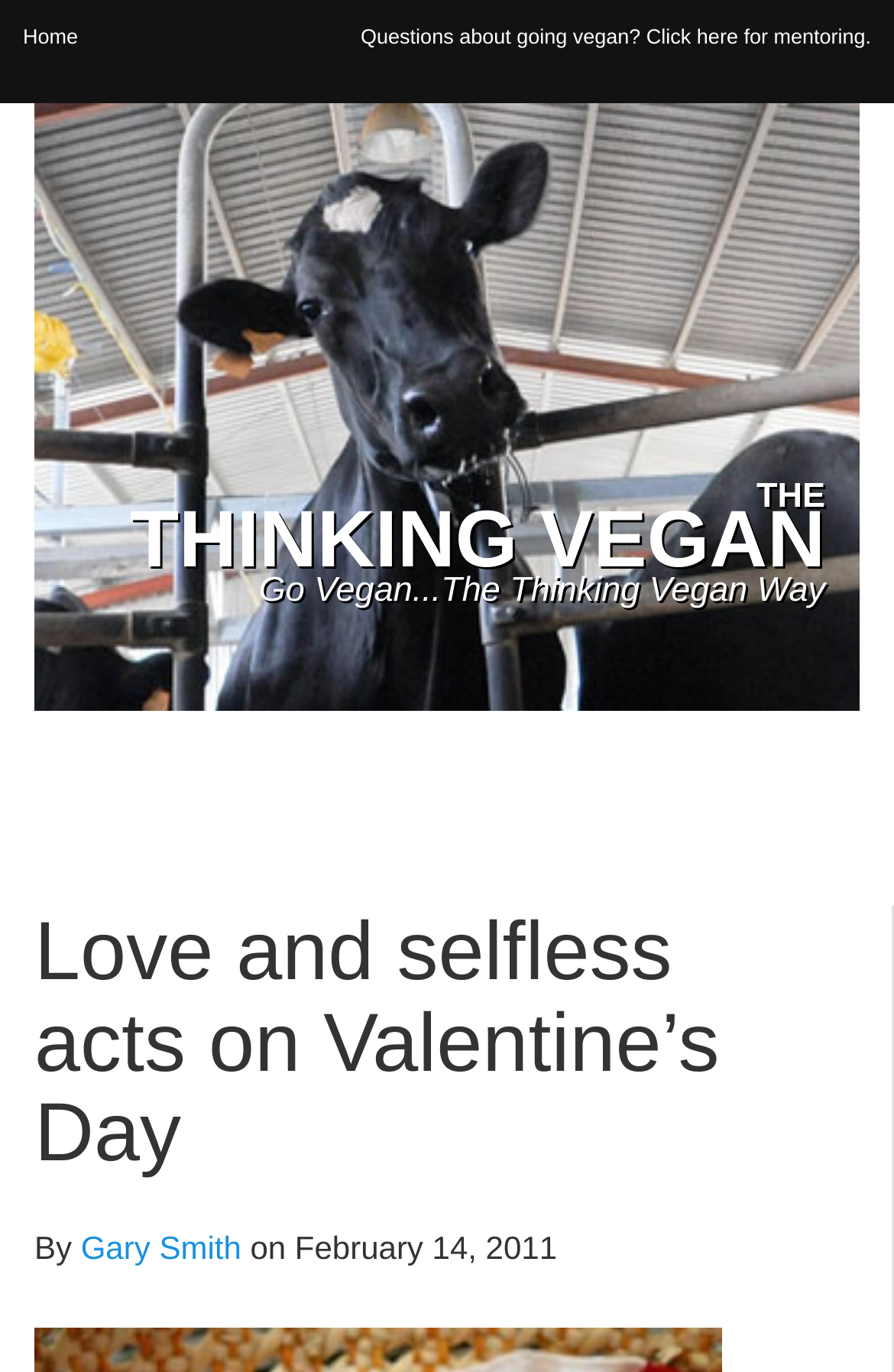Please determine the bounding box of the UI element that matches this description: Gary Smith. The coordinates should be given as (top-left x, top-left y, bottom-right x, bottom-right y), with all values between 0 and 1.

[0.09, 0.895, 0.27, 0.922]